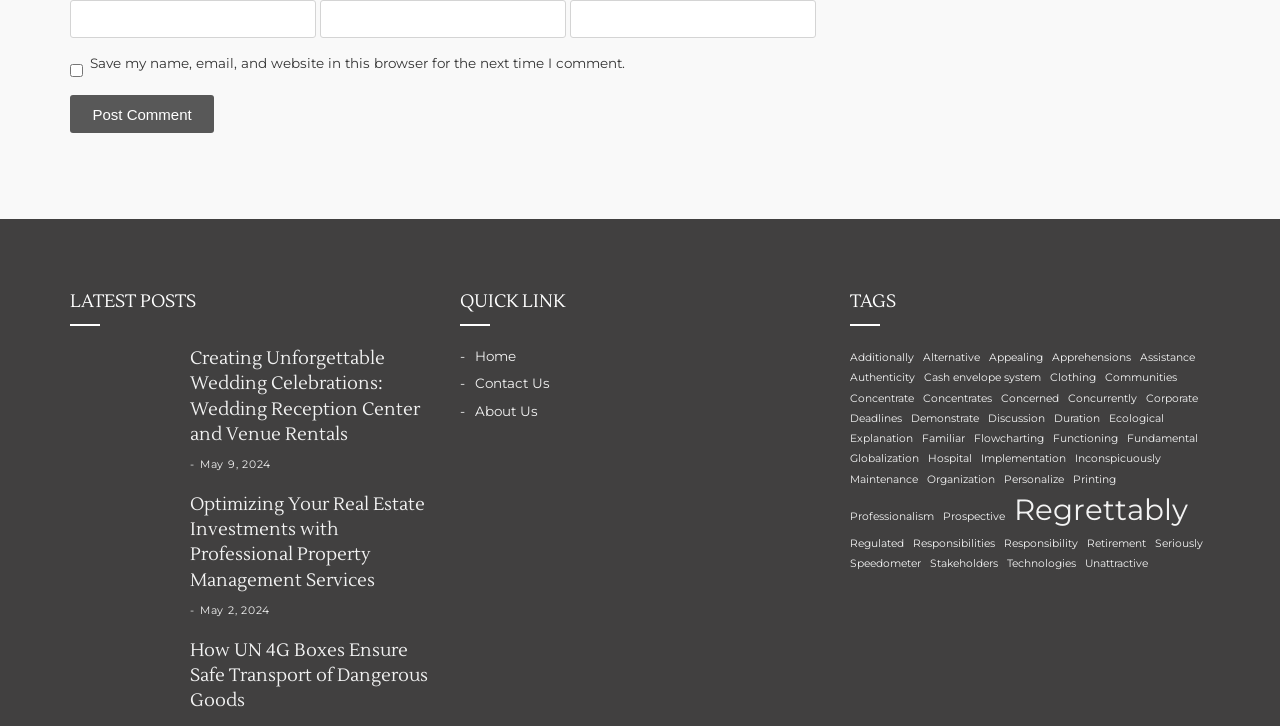Please reply to the following question using a single word or phrase: 
What is the purpose of the checkbox?

Save comment info